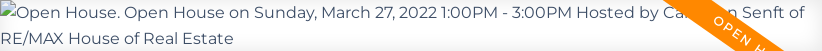Who is hosting the open house event?
Provide a detailed and extensive answer to the question.

The banner clearly states that the open house event is hosted by Cameron Senft from RE/MAX House of Real Estate.